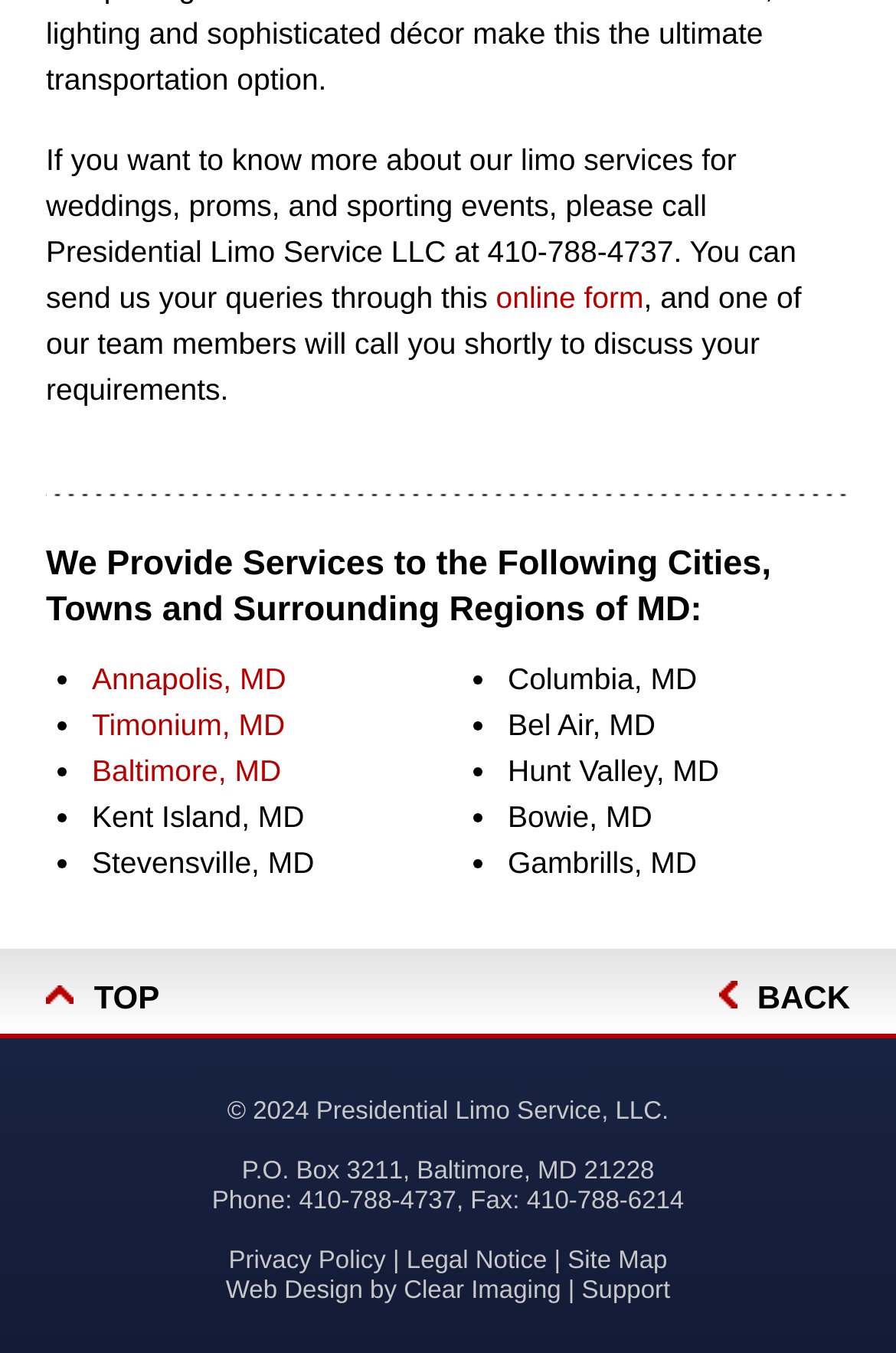Respond with a single word or phrase for the following question: 
What cities does Presidential Limo Service provide services to?

Annapolis, Timonium, Baltimore, etc.